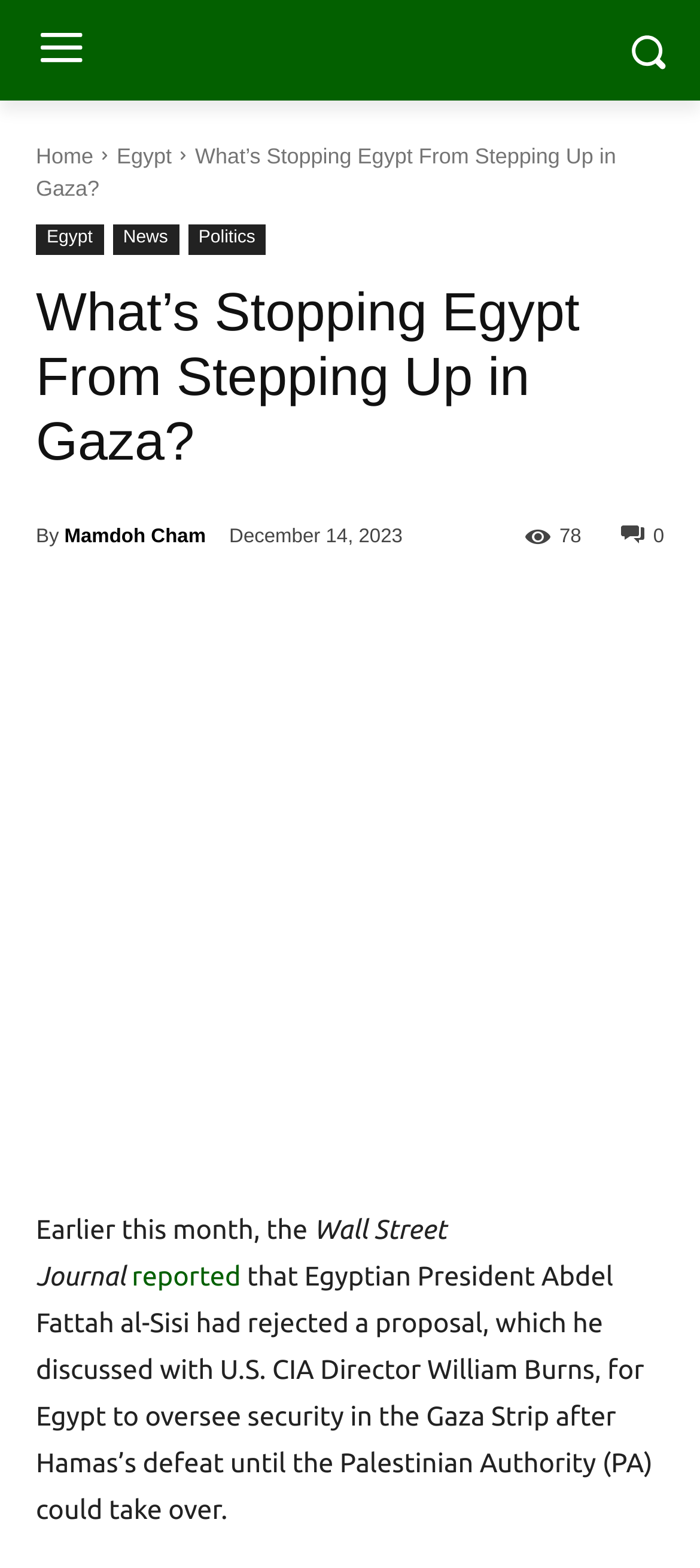Observe the image and answer the following question in detail: What is the topic of the article?

The topic of the article can be inferred from the title and content of the article, which discusses Egypt's potential role in the Gaza Strip.